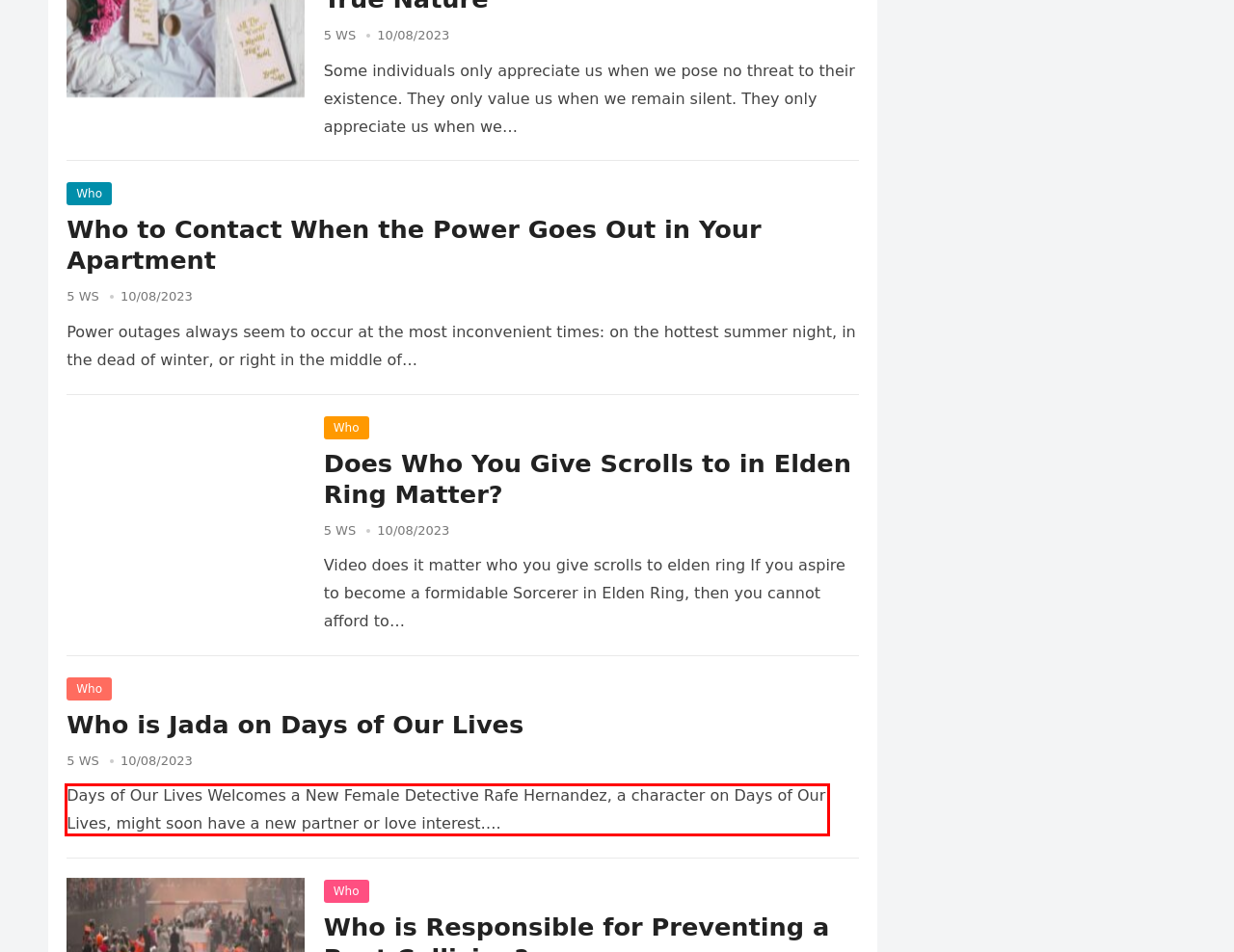Please extract the text content from the UI element enclosed by the red rectangle in the screenshot.

Days of Our Lives Welcomes a New Female Detective Rafe Hernandez, a character on Days of Our Lives, might soon have a new partner or love interest….